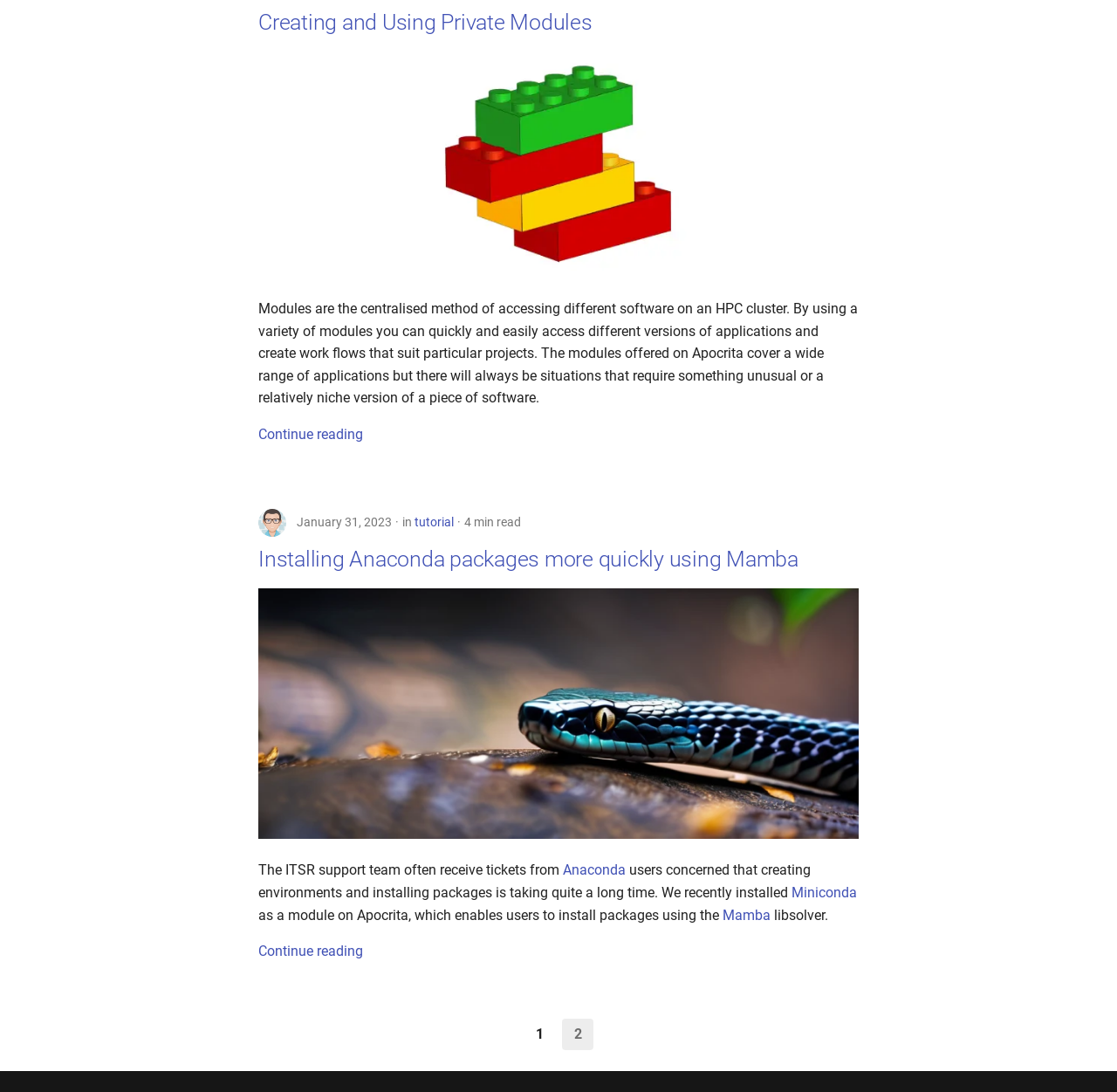Predict the bounding box of the UI element based on the description: "alt="Family, Love, and Other Stuff"". The coordinates should be four float numbers between 0 and 1, formatted as [left, top, right, bottom].

None